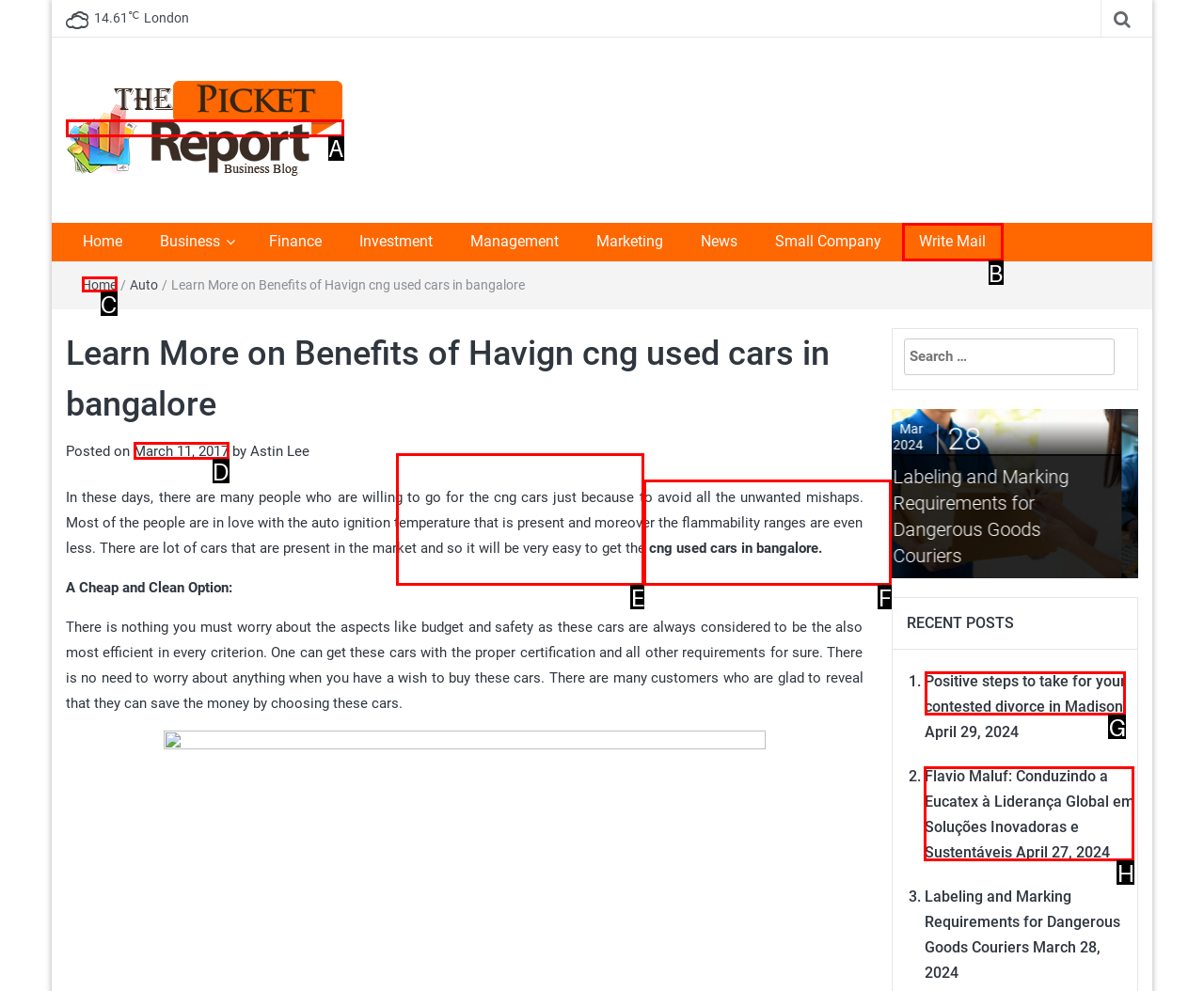Which option should be clicked to execute the following task: View the recent post about Positive steps to take for your contested divorce in Madison? Respond with the letter of the selected option.

G